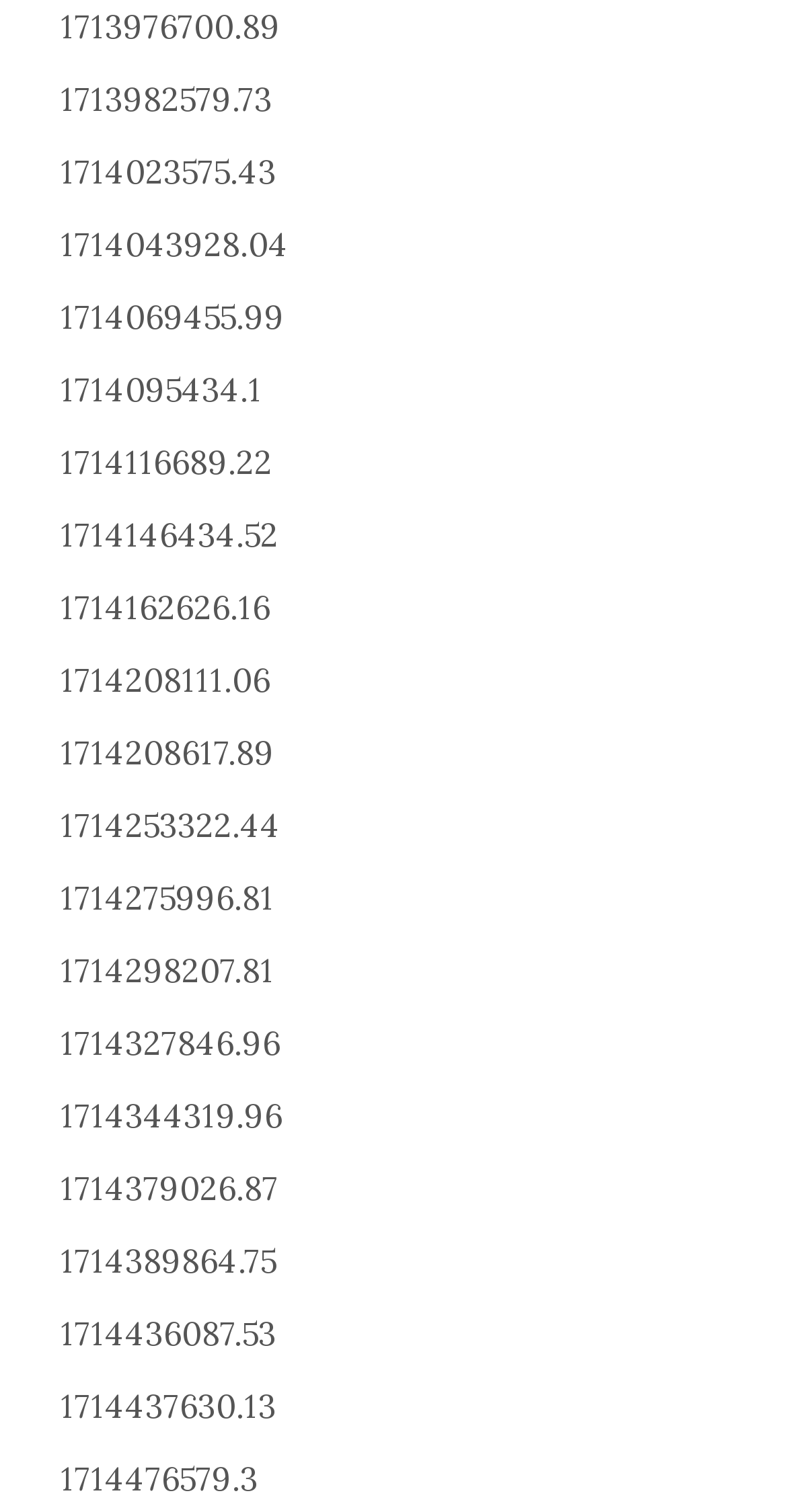How many links are on the webpage?
Answer with a single word or short phrase according to what you see in the image.

25